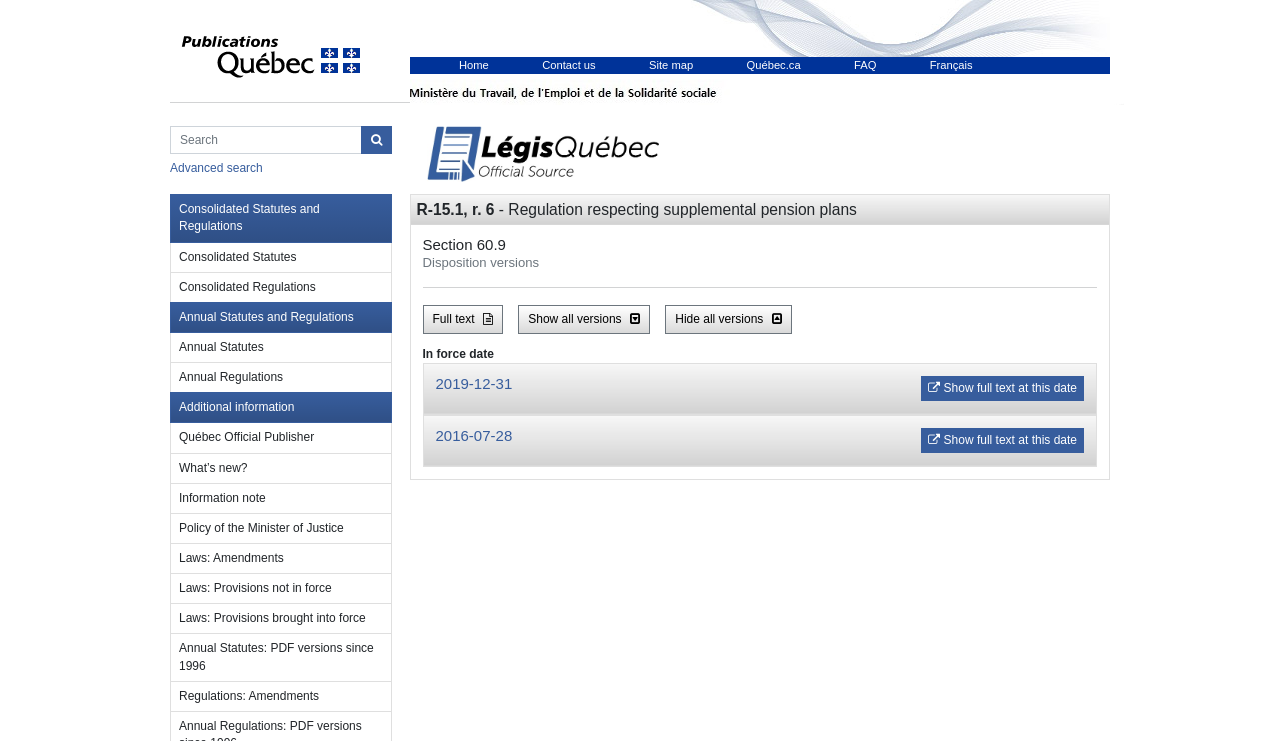Please specify the bounding box coordinates of the clickable section necessary to execute the following command: "Go to Home".

[0.339, 0.08, 0.401, 0.096]